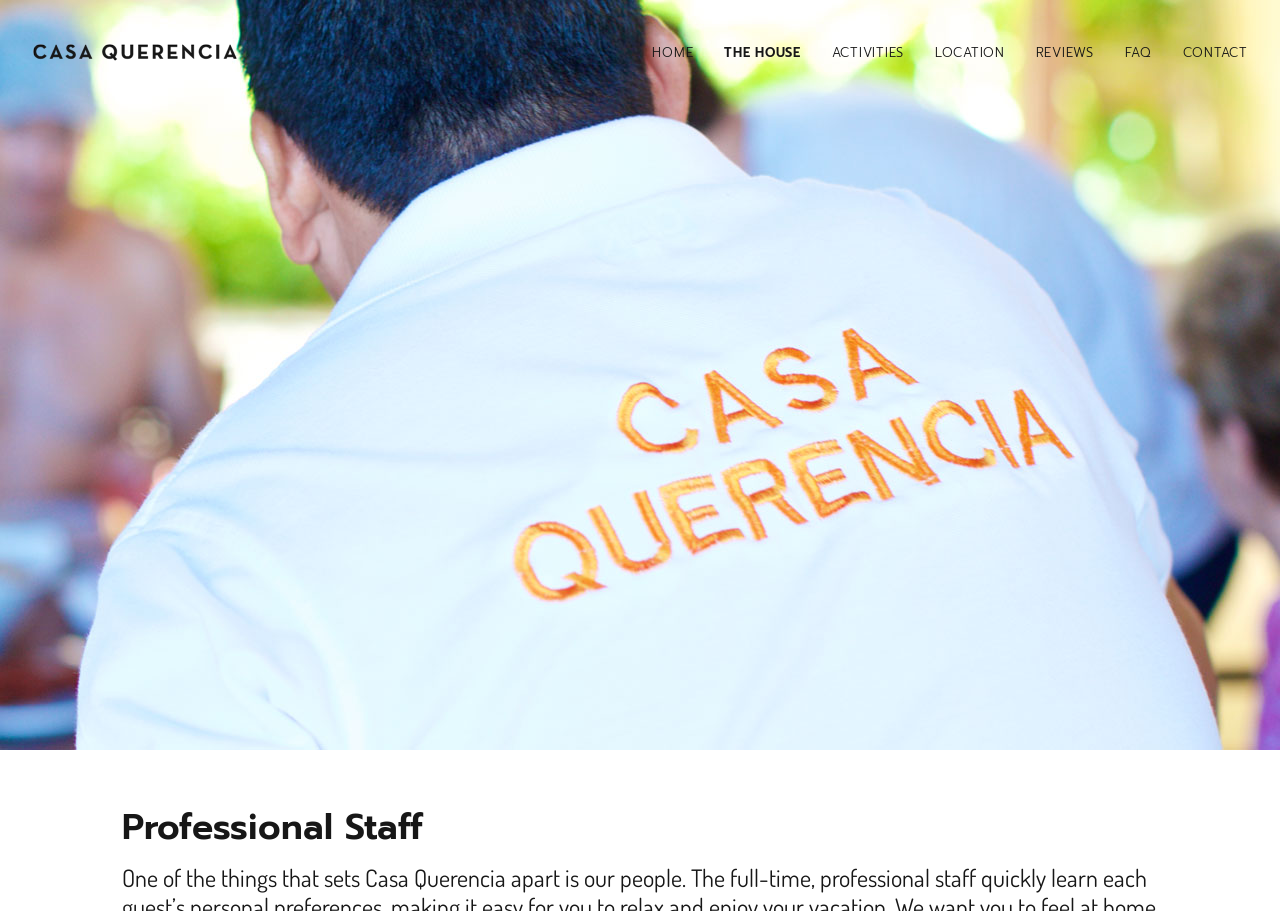How many navigation links are there?
Based on the screenshot, answer the question with a single word or phrase.

7